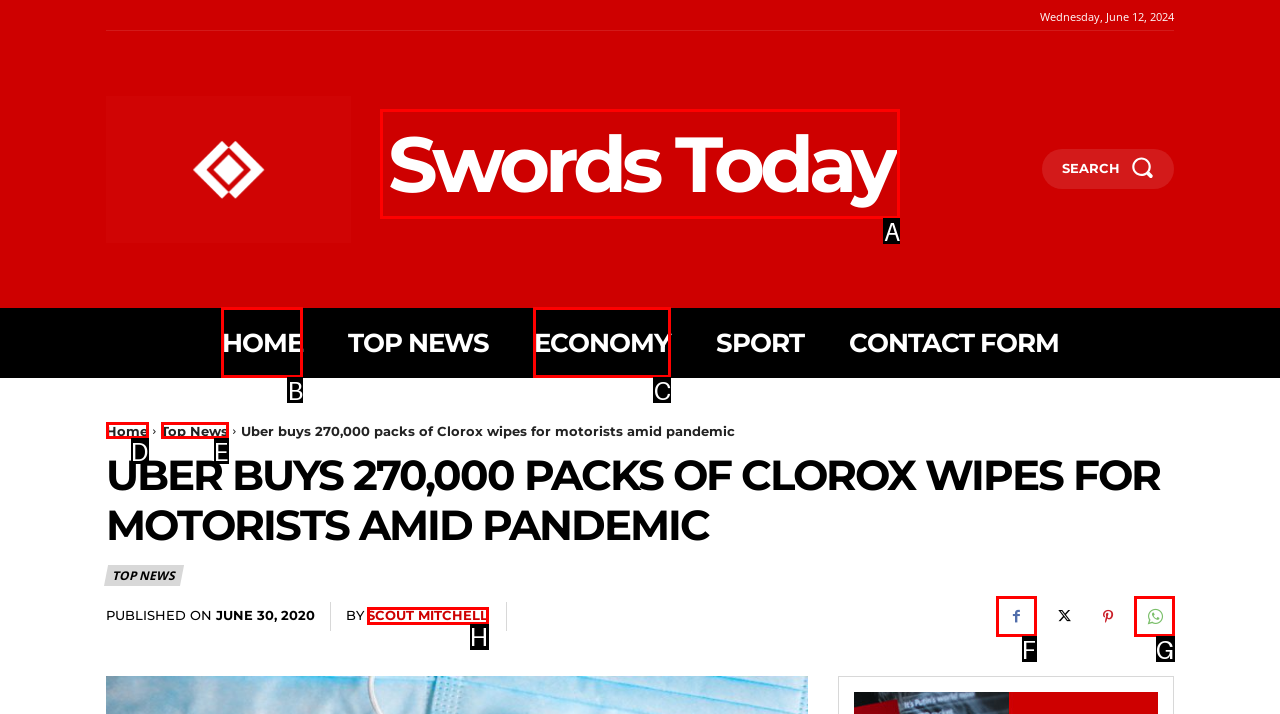Identify the bounding box that corresponds to: Top News
Respond with the letter of the correct option from the provided choices.

E